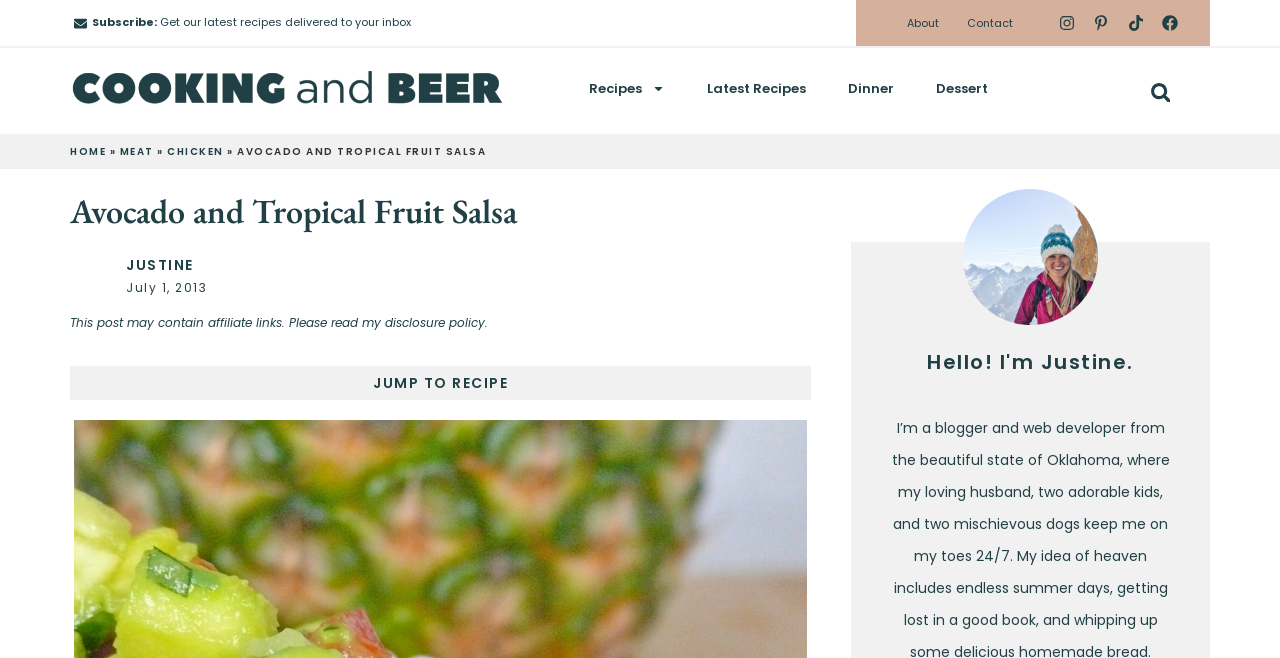Find the bounding box coordinates for the element that must be clicked to complete the instruction: "Search for a recipe". The coordinates should be four float numbers between 0 and 1, indicated as [left, top, right, bottom].

[0.846, 0.116, 0.92, 0.166]